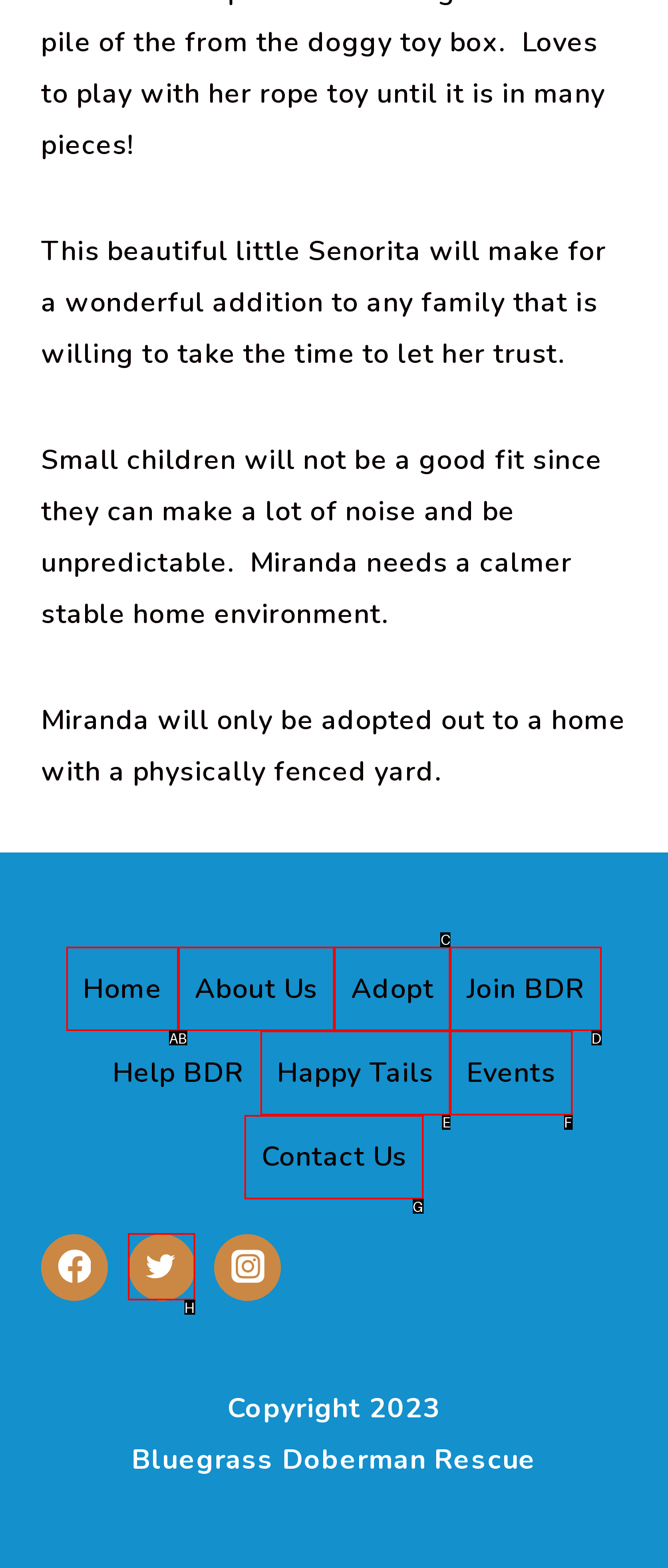Identify which HTML element matches the description: Happy Tails
Provide your answer in the form of the letter of the correct option from the listed choices.

E